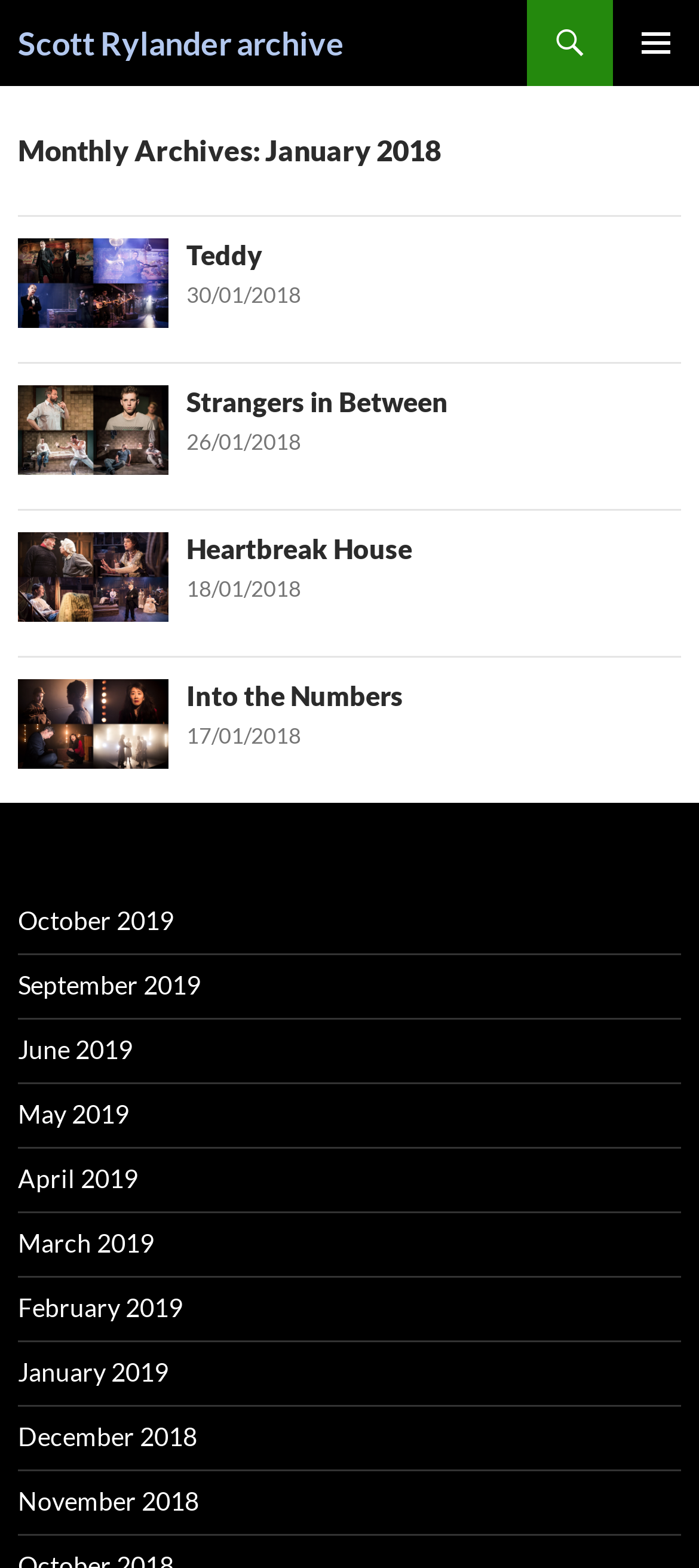How many articles are on this page?
Please use the visual content to give a single word or phrase answer.

4